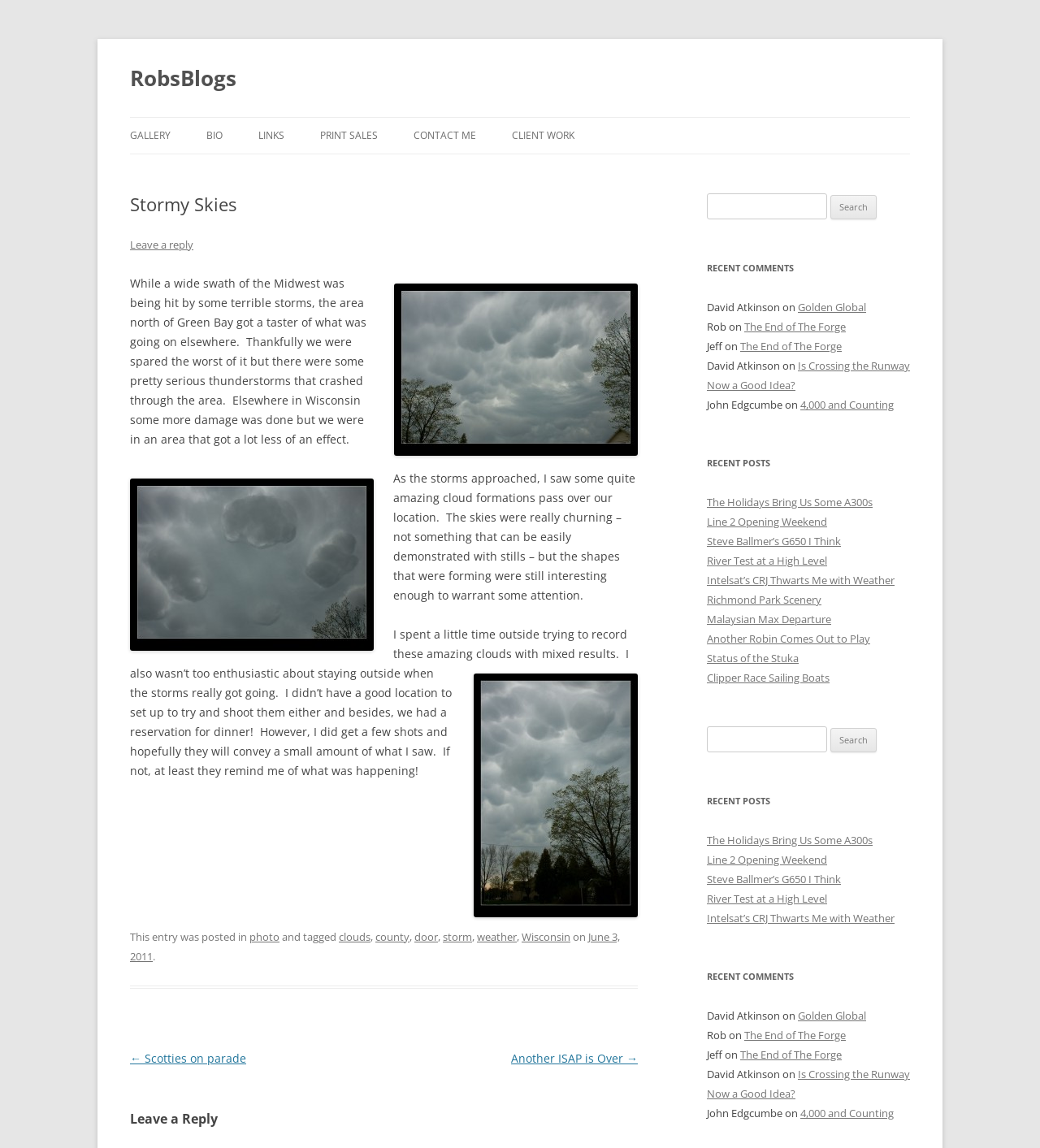Can you identify the bounding box coordinates of the clickable region needed to carry out this instruction: 'Leave a reply'? The coordinates should be four float numbers within the range of 0 to 1, stated as [left, top, right, bottom].

[0.125, 0.206, 0.186, 0.219]